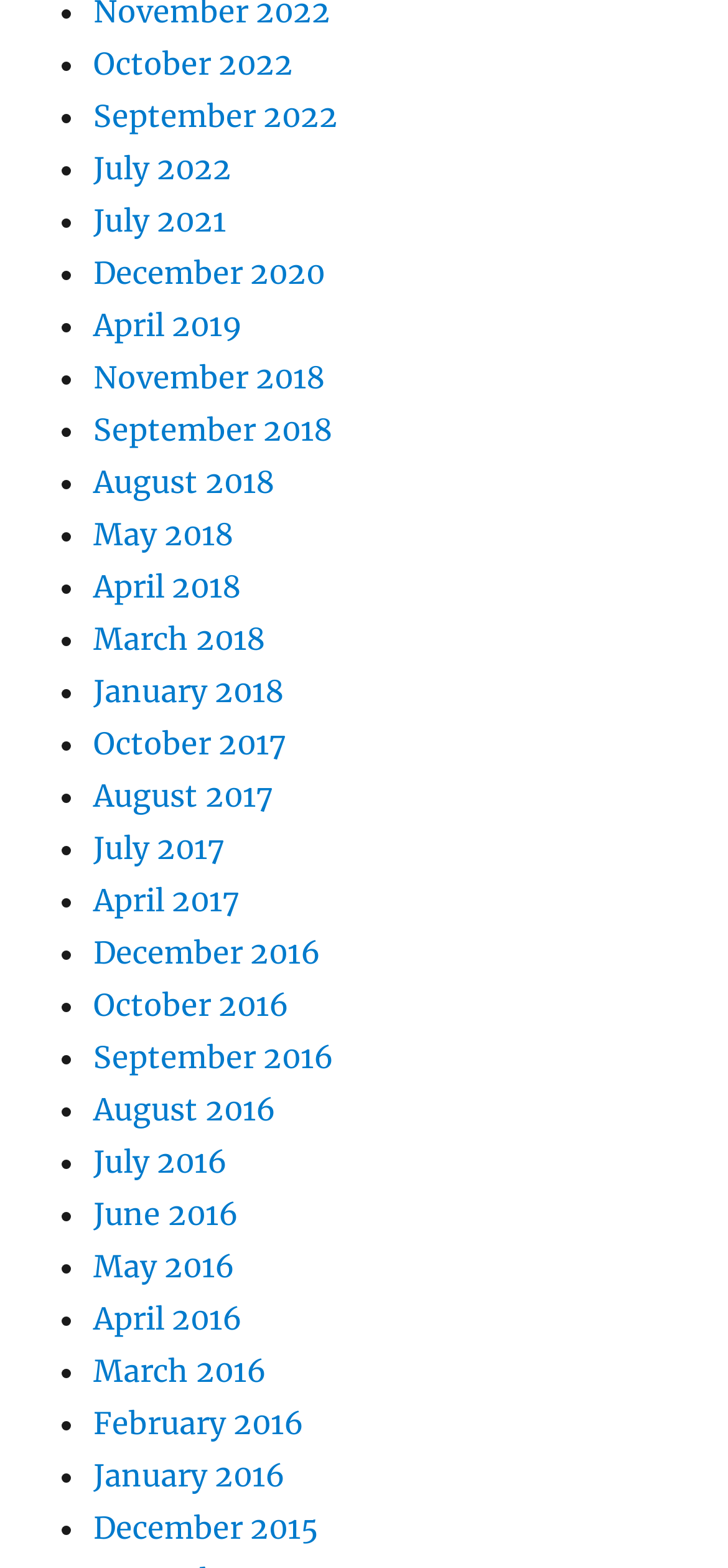What is the most recent month listed?
Using the screenshot, give a one-word or short phrase answer.

October 2022